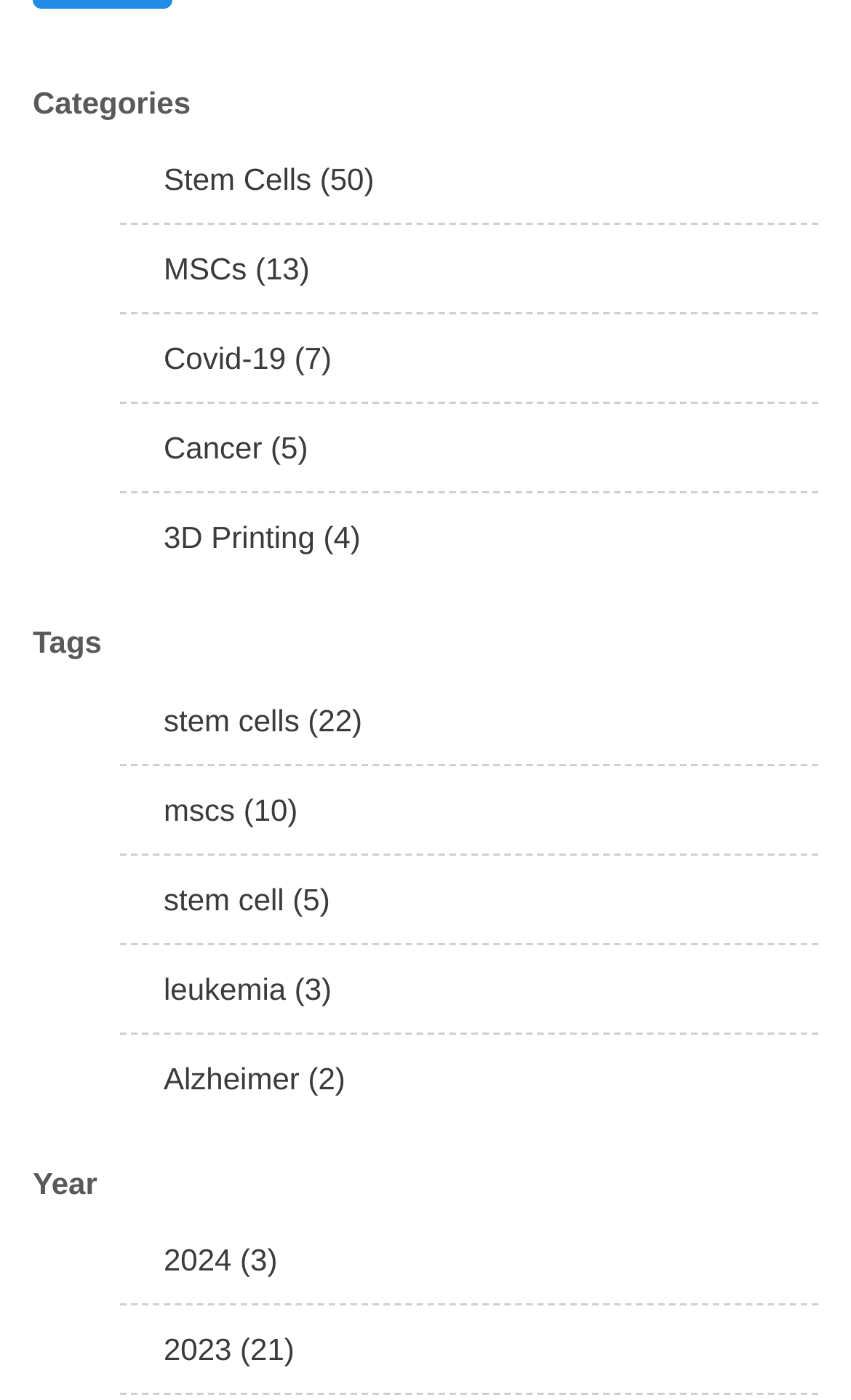Please determine the bounding box coordinates of the element's region to click in order to carry out the following instruction: "Browse Stem Cells category". The coordinates should be four float numbers between 0 and 1, i.e., [left, top, right, bottom].

[0.141, 0.097, 0.962, 0.161]